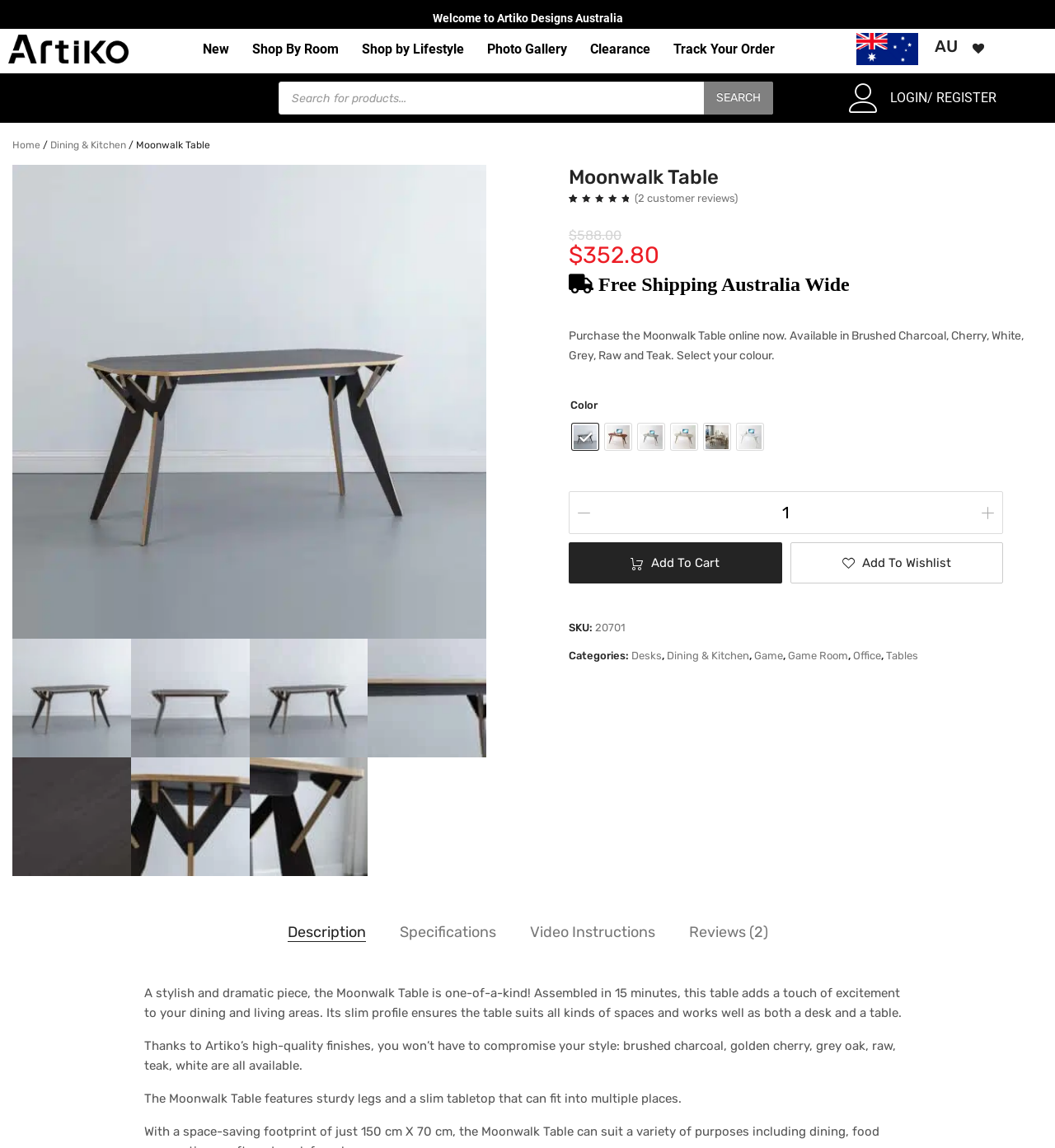Produce an elaborate caption capturing the essence of the webpage.

The webpage is about the Moonwalk Table, a product available for online purchase. At the top, there is a navigation menu with links to various sections of the website, including "New", "Shop By Room", "Shop by Lifestyle", "Photo Gallery", "Clearance", and "Track Your Order". Below this menu, there is a search bar and a login/register link.

On the left side, there is a vertical menu with links to different categories, including "Home", "Dining & Kitchen", and "Moonwalk Table". Below this menu, there are several small images, likely showcasing different views of the product.

The main content area is divided into two sections. On the left, there is a large image of the Moonwalk Table, with a heading "Moonwalk Table" above it. Below the image, there are several smaller images, possibly showing different colors or angles of the product.

On the right side, there is a section with product information, including a rating of 5 out of 5 stars based on 2 customer reviews, a price of $352.80 with free shipping, and a description of the product. Below this, there is a section to select the color of the product, with options including Brushed Charcoal, Golden Cherry, Grey Oak, Raw, Teak, and White. There is also a quantity selector and an "Add to Cart" button.

Further down, there are links to related categories, including Desks, Dining & Kitchen, Game, Game Room, Office, and Tables. Finally, there is a tab list with two tabs, "Description" and "Specifications", which likely provide more detailed information about the product.